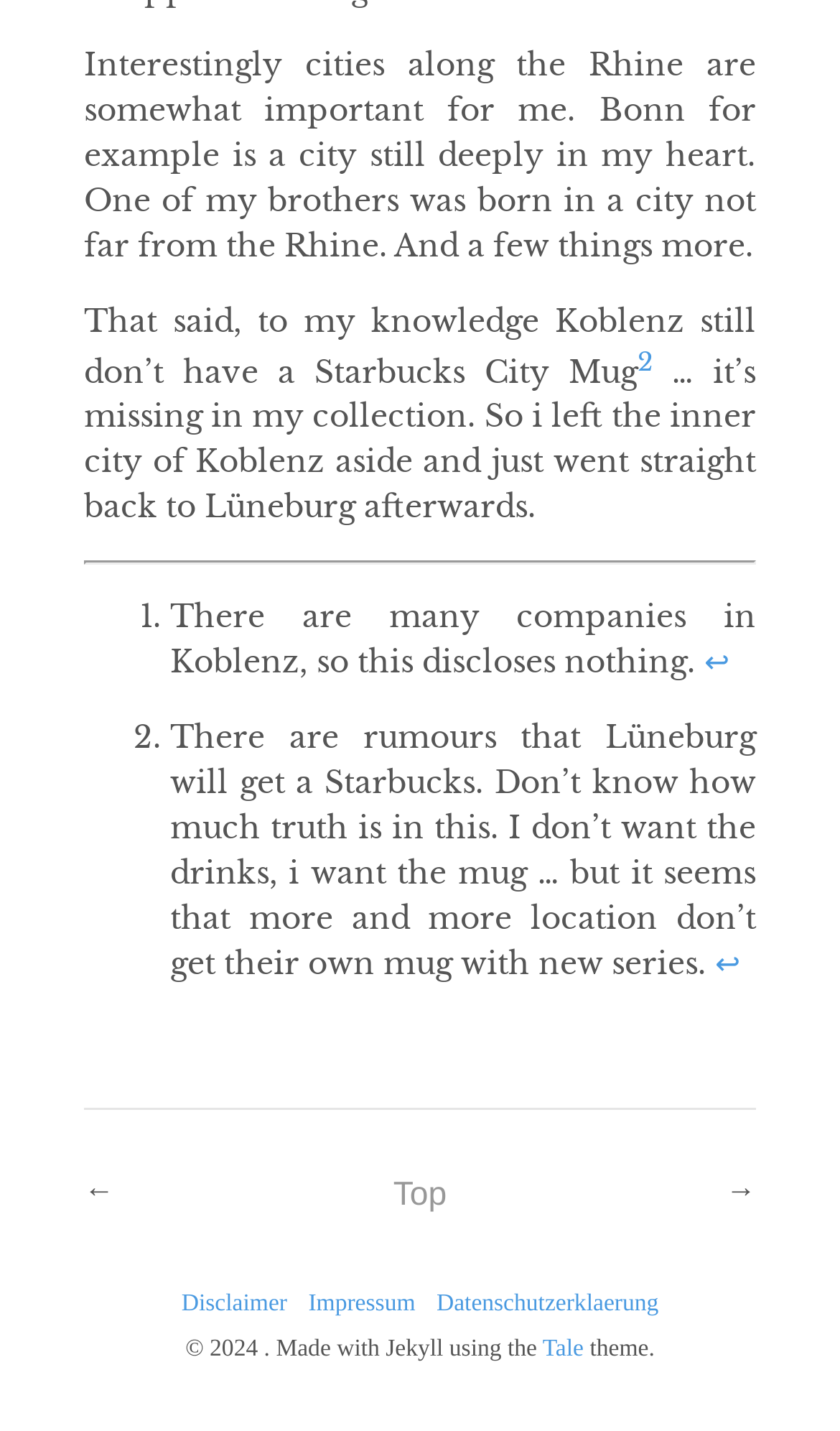Pinpoint the bounding box coordinates of the clickable element to carry out the following instruction: "Go to top of the page."

[0.468, 0.823, 0.532, 0.848]